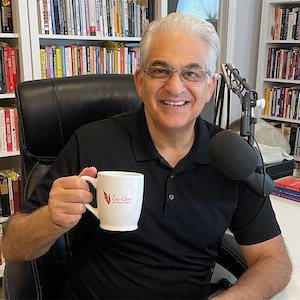What type of shirt is Bob Burg wearing?
Based on the visual details in the image, please answer the question thoroughly.

The image shows Bob Burg sitting in his office, and upon closer inspection, it can be seen that he is wearing a casual black polo shirt, which adds to his approachable demeanor.